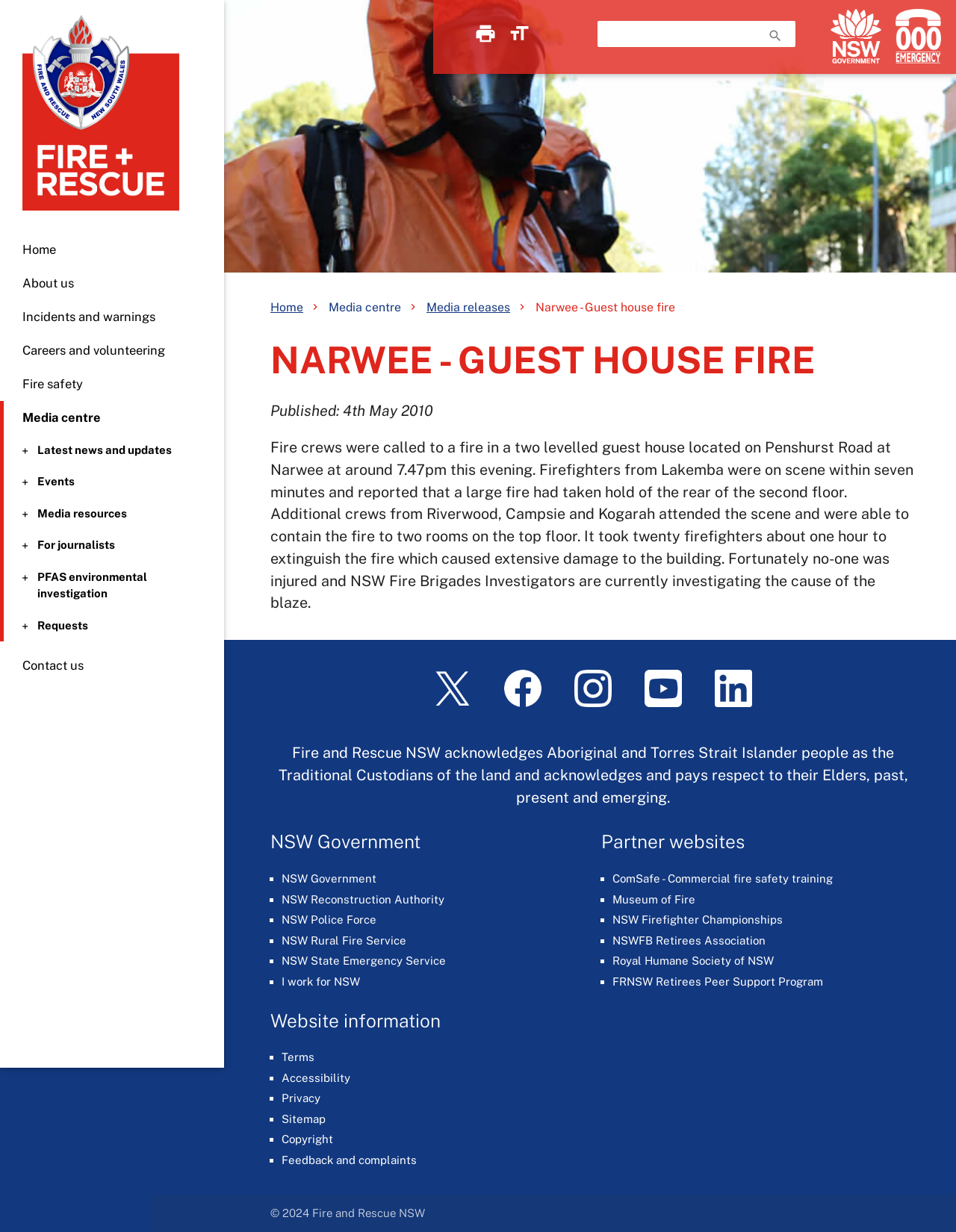Provide the bounding box coordinates of the HTML element this sentence describes: "parent_node: Search our website name="q"".

[0.625, 0.017, 0.832, 0.038]